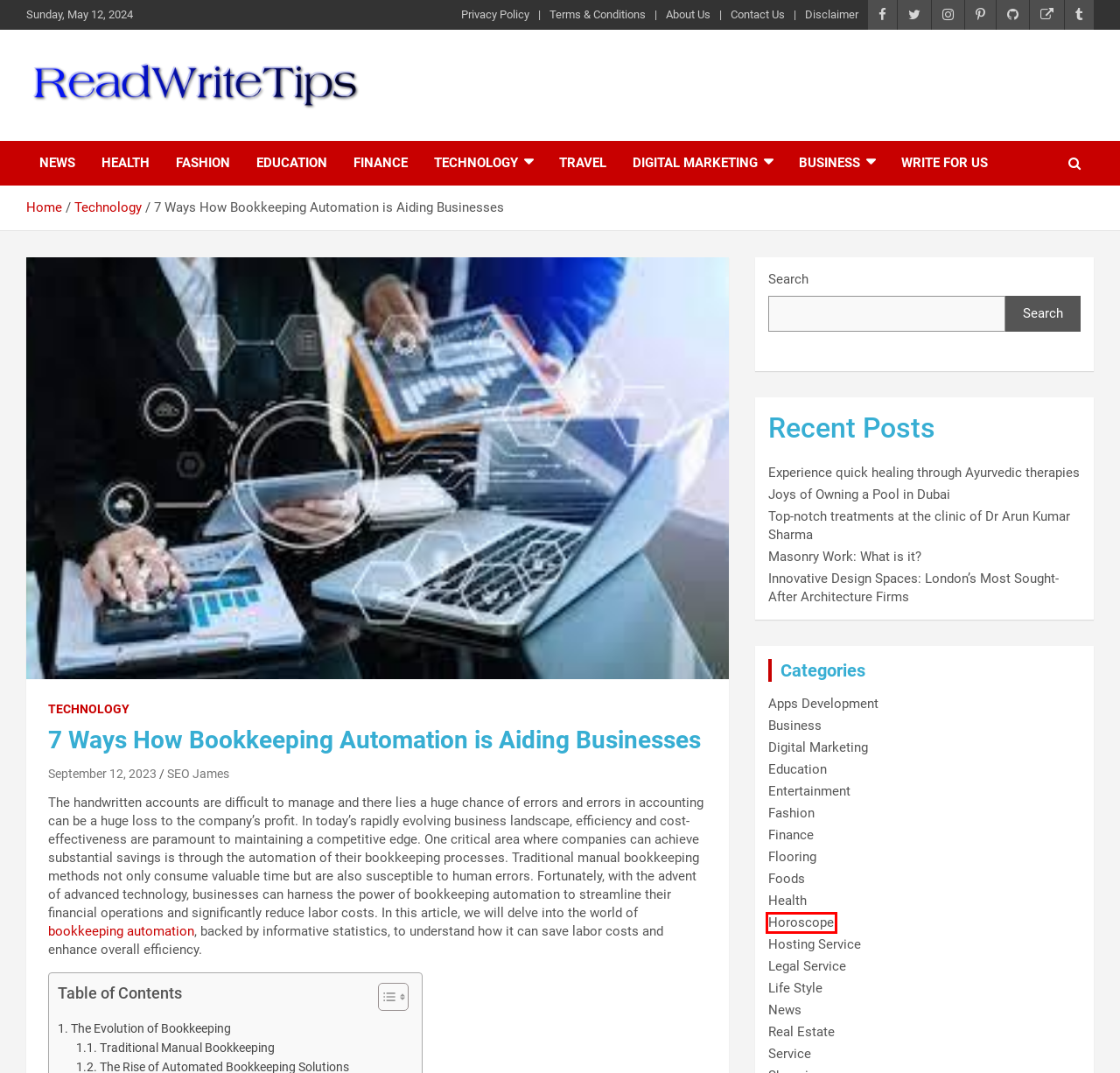You have a screenshot showing a webpage with a red bounding box highlighting an element. Choose the webpage description that best fits the new webpage after clicking the highlighted element. The descriptions are:
A. Disclaimer -
B. Life Style -
C. Horoscope -
D. Technology -
E. Travel -
F. Innovative Design: London's Sought-After Architecture Firms
G. Apps Development -
H. News -

C